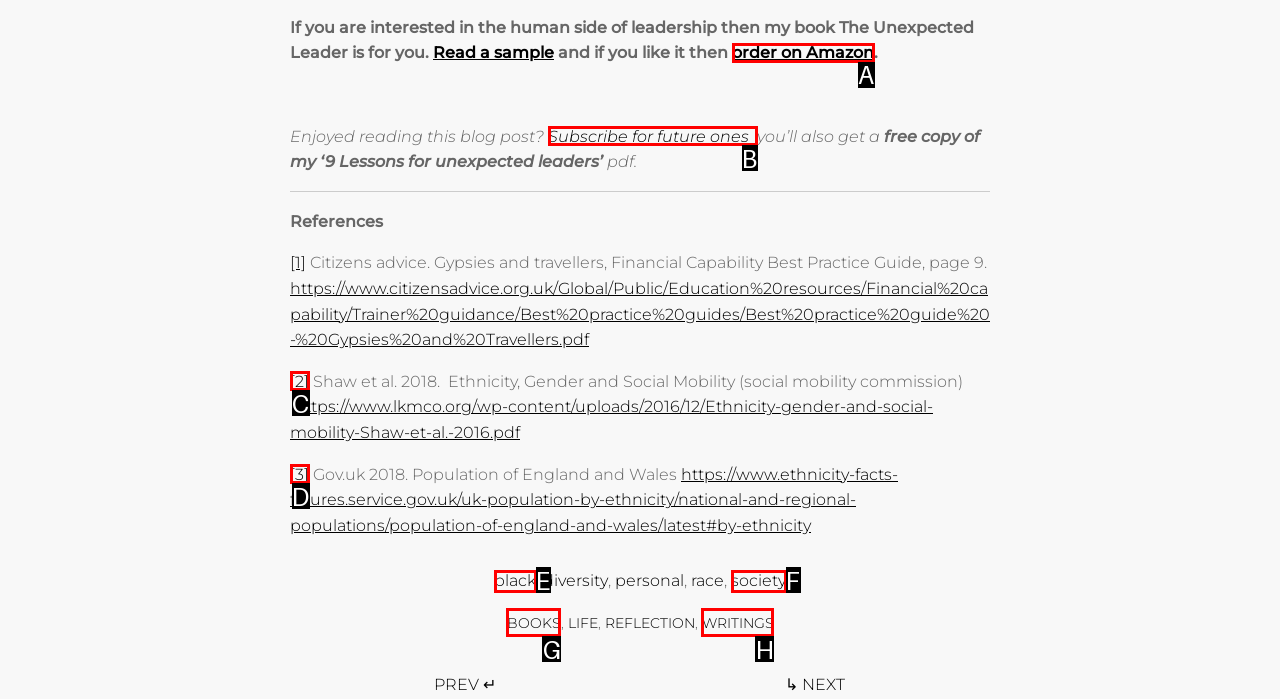Pick the HTML element that should be clicked to execute the task: Order on Amazon
Respond with the letter corresponding to the correct choice.

A